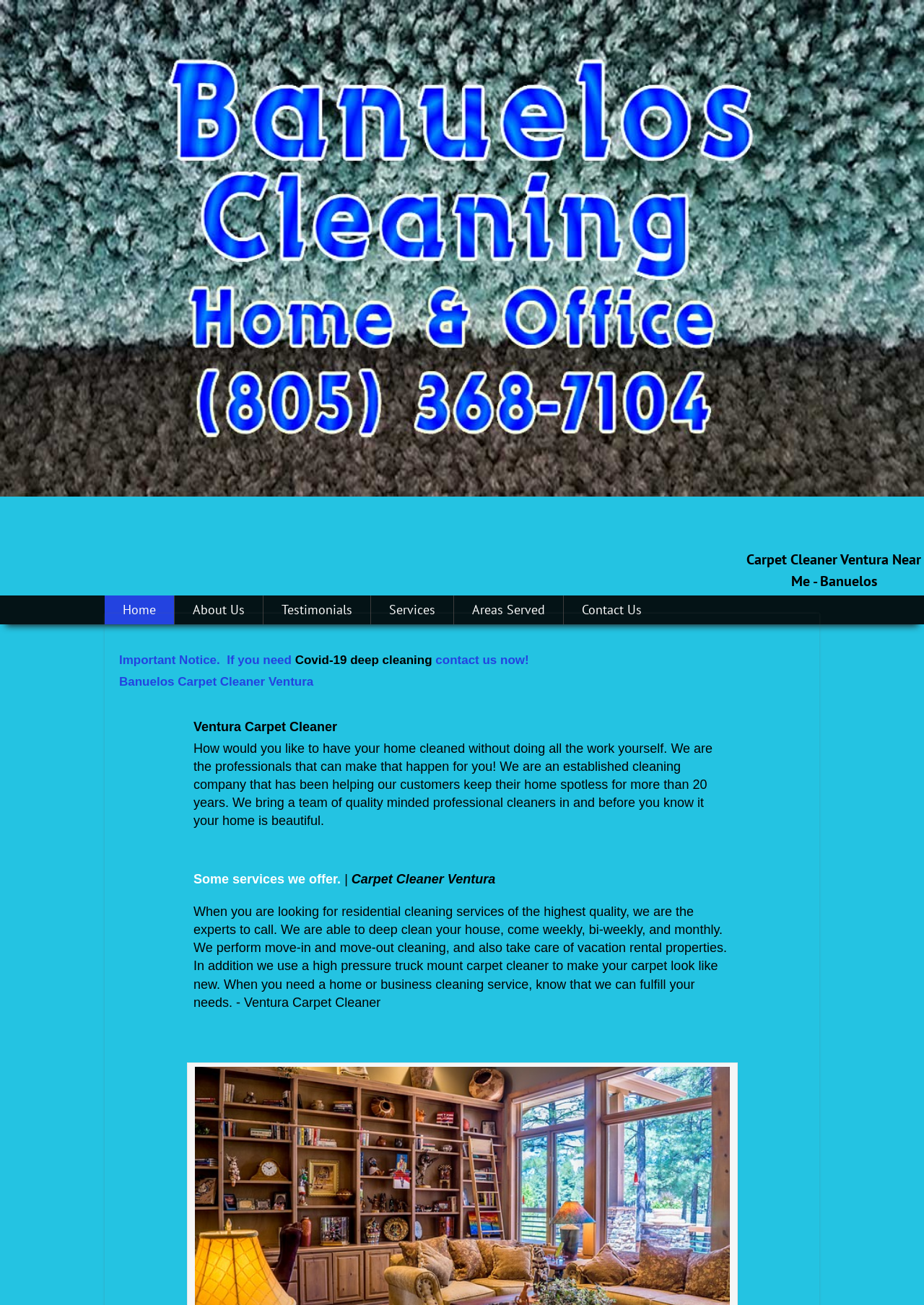Determine the bounding box coordinates of the region I should click to achieve the following instruction: "Click on Home". Ensure the bounding box coordinates are four float numbers between 0 and 1, i.e., [left, top, right, bottom].

[0.113, 0.456, 0.189, 0.478]